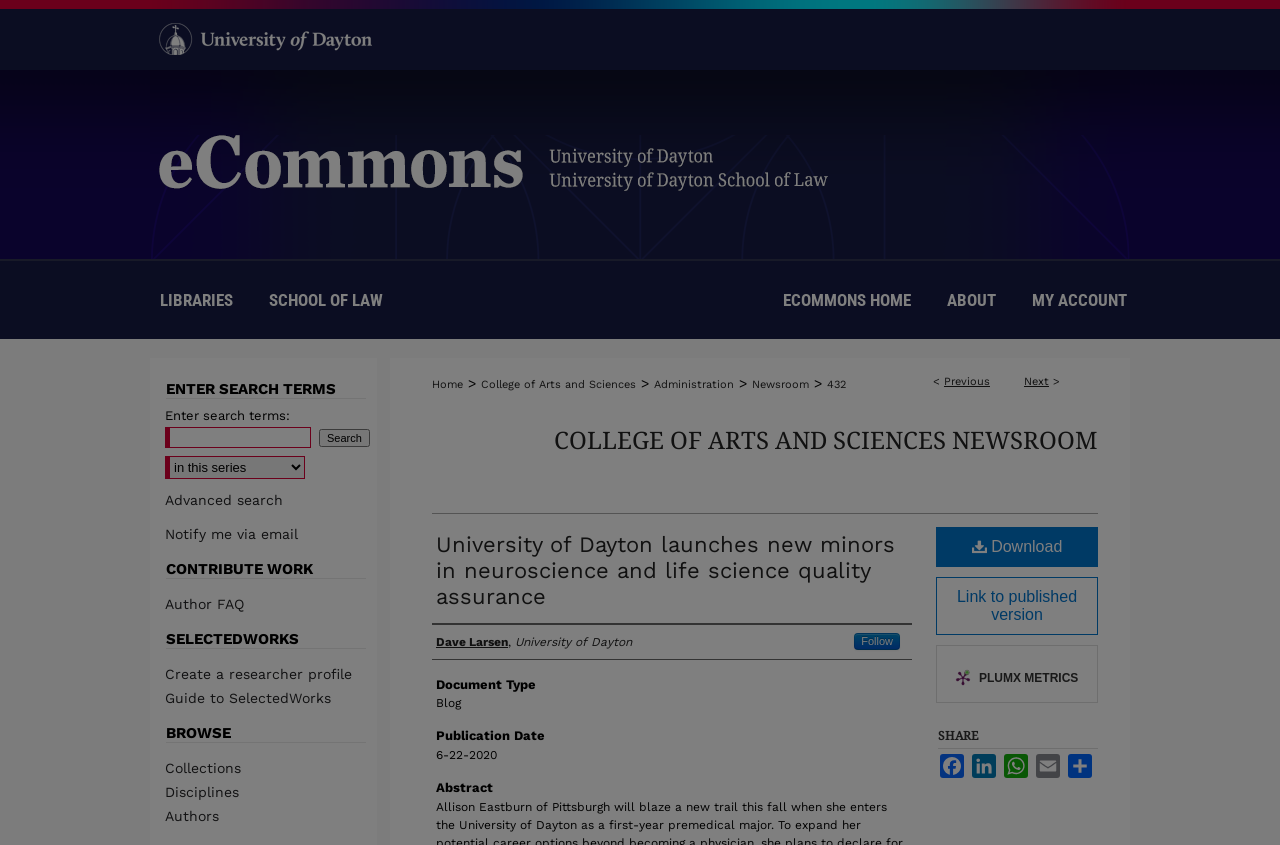What is the date of publication mentioned on the webpage?
Examine the image and give a concise answer in one word or a short phrase.

6-22-2020